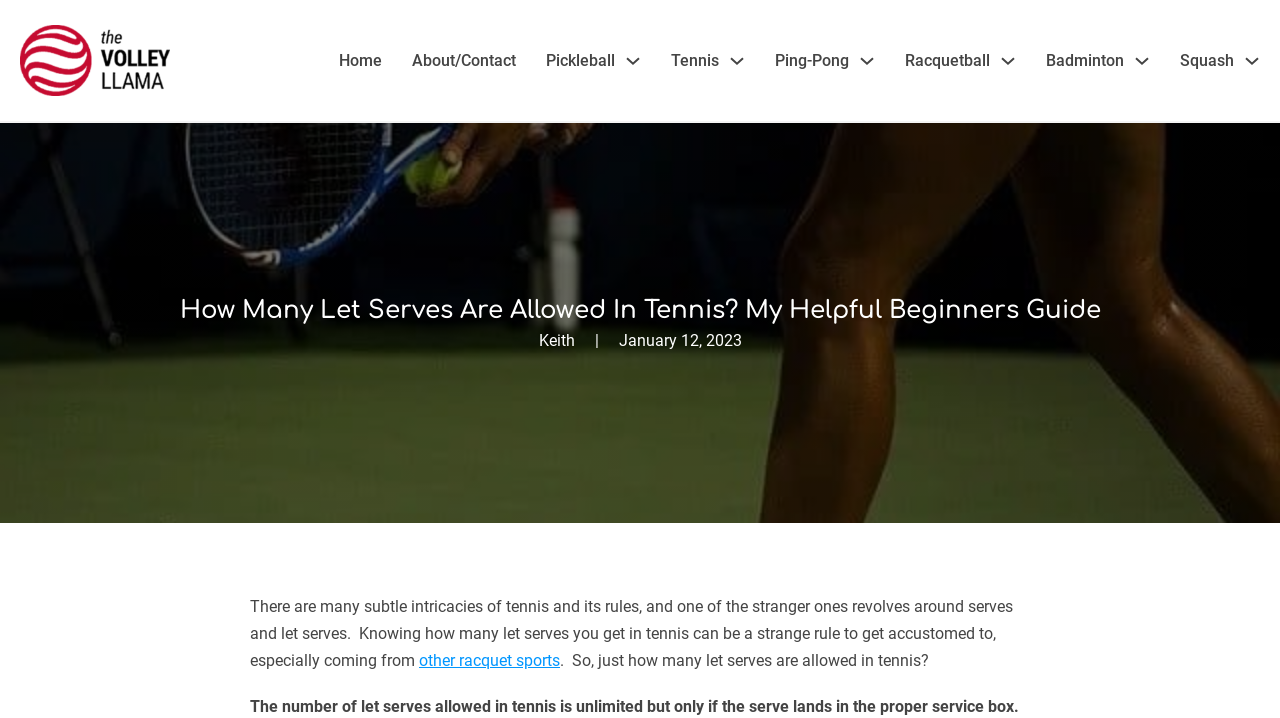Use a single word or phrase to answer the question: 
What is the topic of the article?

Let serves in tennis